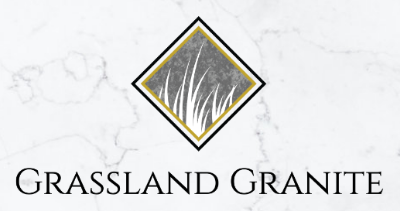Explain the image in detail, mentioning the main subjects and background elements.

The image features the logo of Grassland Granite, prominently displayed at the center. The design showcases a diamond shape outlined in black, featuring a stylized representation of grass or plant elements in a silver and gray color scheme set against a white marble background. Below the diamond, the name "GRASSLAND GRANITE" is written in bold, elegant black lettering, reinforcing the brand's identity. This logo embodies the company's commitment to quality and natural materials, aligning with their offerings of granite countertops, vanities, and other stone products.